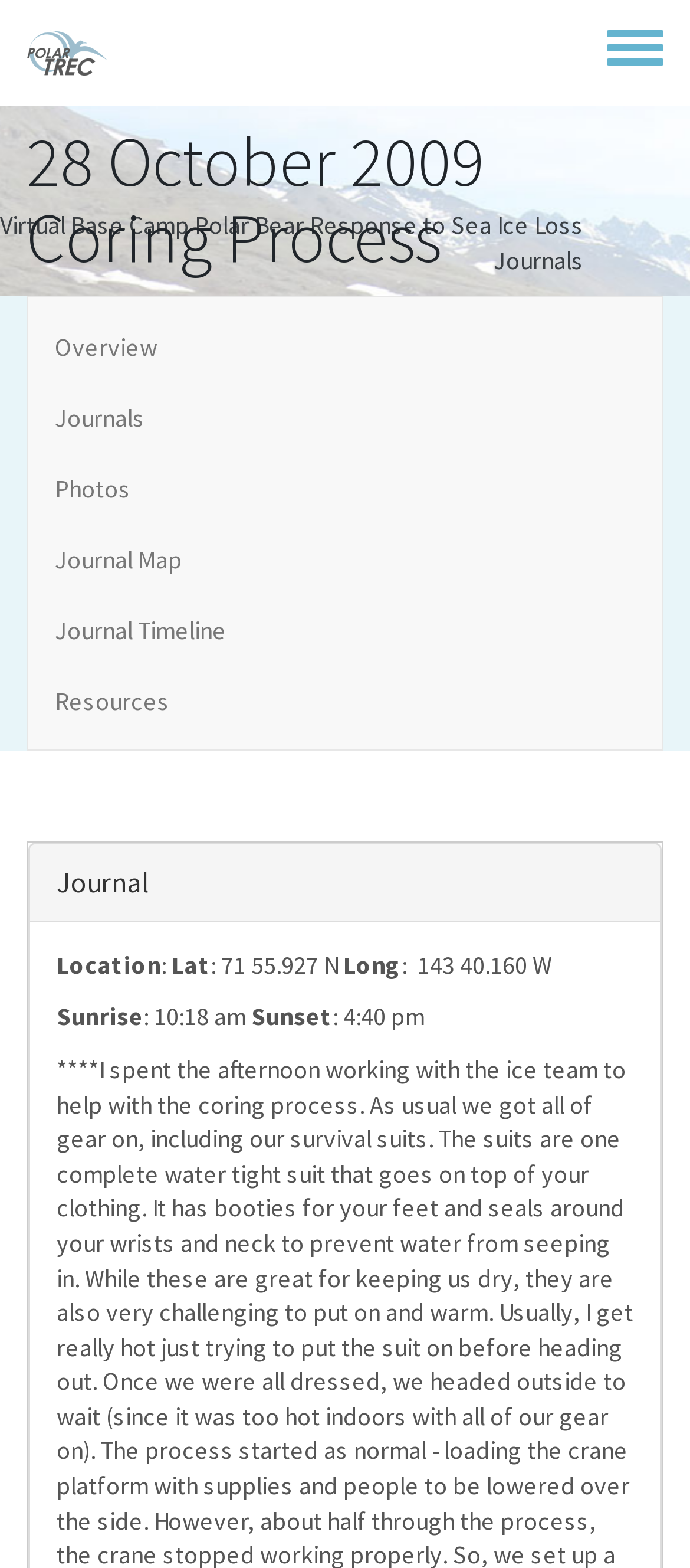Construct a thorough caption encompassing all aspects of the webpage.

The webpage is about the "28 October 2009 Coring Process" related to PolarTREC. At the top-left corner, there is a link to "Skip to main content". Next to it, there is a layout table with a link to "Home" accompanied by a small "Home" image. 

On the top-right corner, there is a link to "Toggle menu". Below the "Home" link, there is a heading that displays the title "28 October 2009 Coring Process". 

On the left side of the page, there are three links: "Virtual Base Camp", "Polar Bear Response to Sea Ice Loss", and "Journals". On the right side of the page, there are five links: "Overview", "Journals", "Photos", "Journal Map", and "Journal Timeline", followed by a link to "Resources". 

Under the "Resources" link, there is an expanded button labeled "Journal" with a section containing information about the location, including latitude and longitude, as well as the sunrise and sunset times.